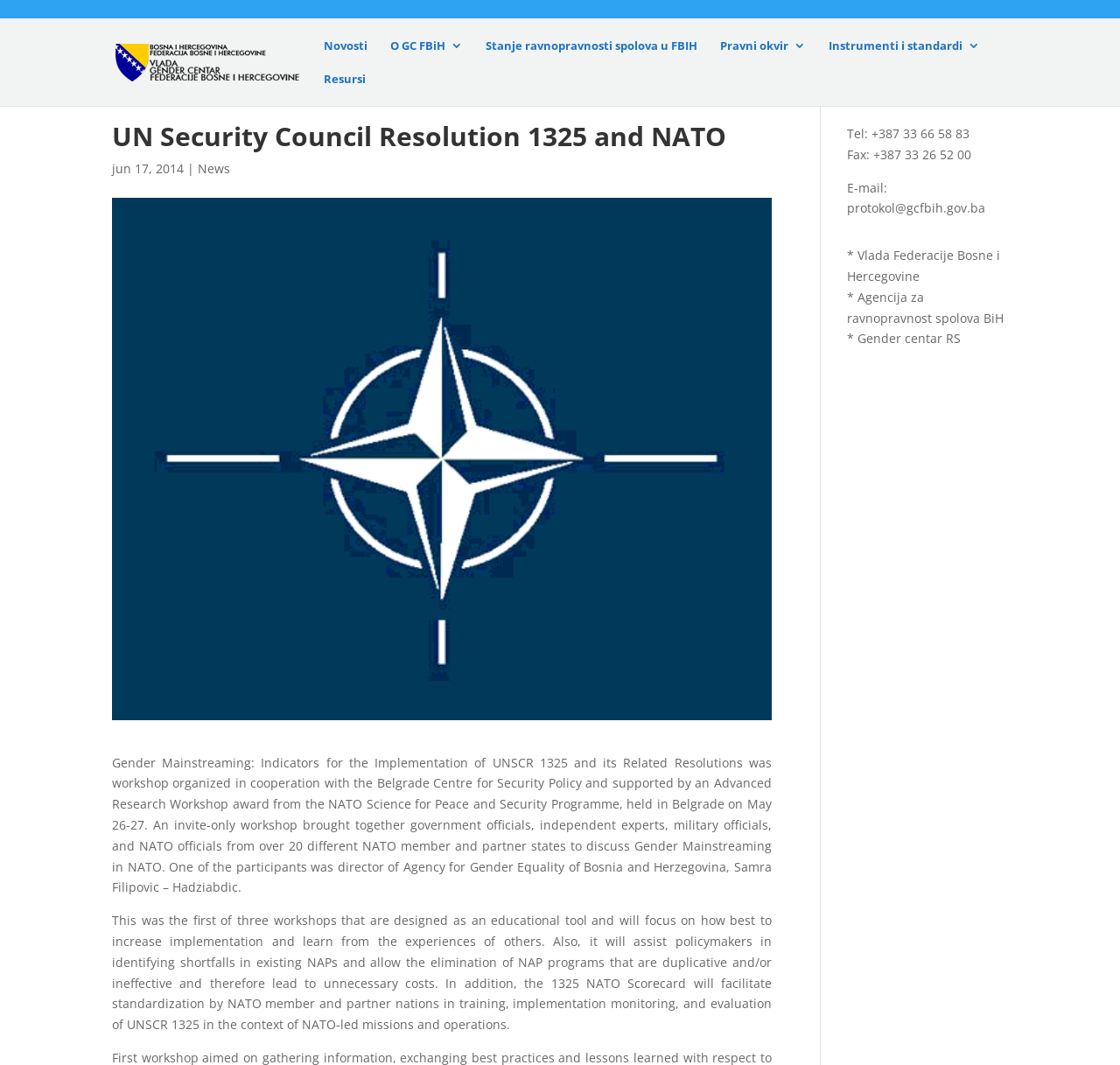Please indicate the bounding box coordinates of the element's region to be clicked to achieve the instruction: "Contact via email". Provide the coordinates as four float numbers between 0 and 1, i.e., [left, top, right, bottom].

[0.756, 0.168, 0.88, 0.203]